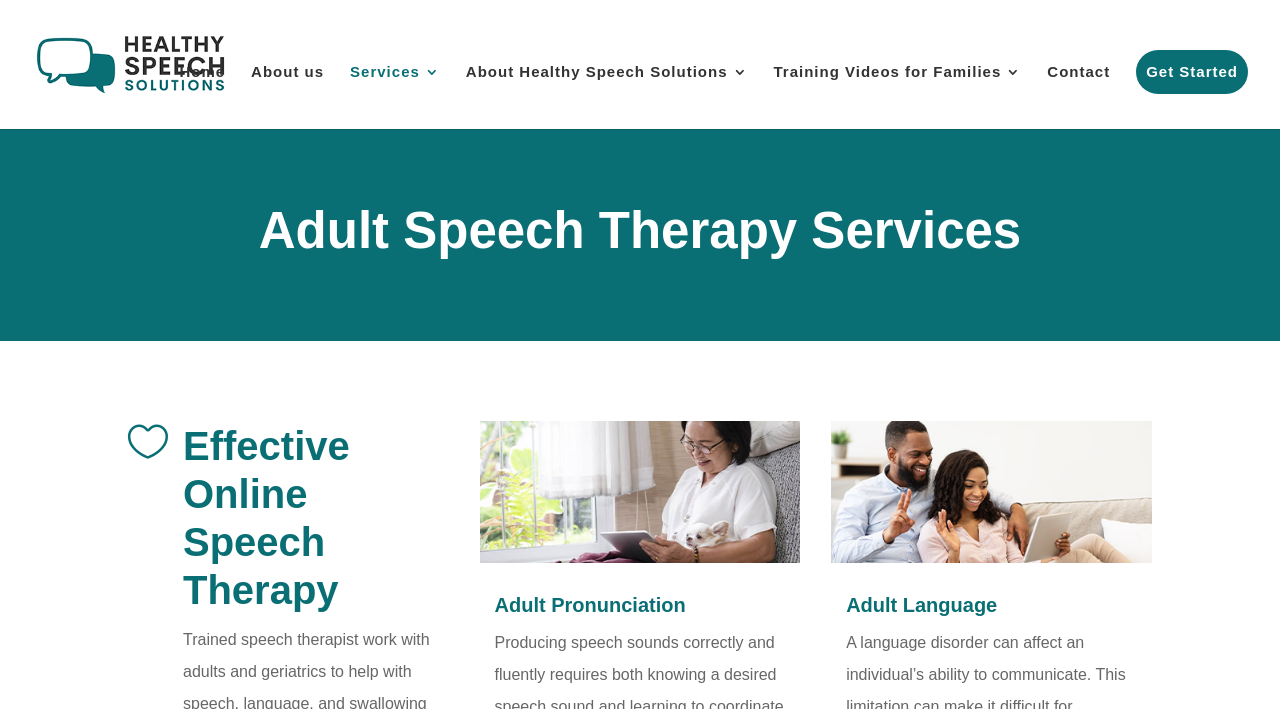Please specify the bounding box coordinates of the region to click in order to perform the following instruction: "Click the 'Contact' link".

[0.818, 0.092, 0.867, 0.182]